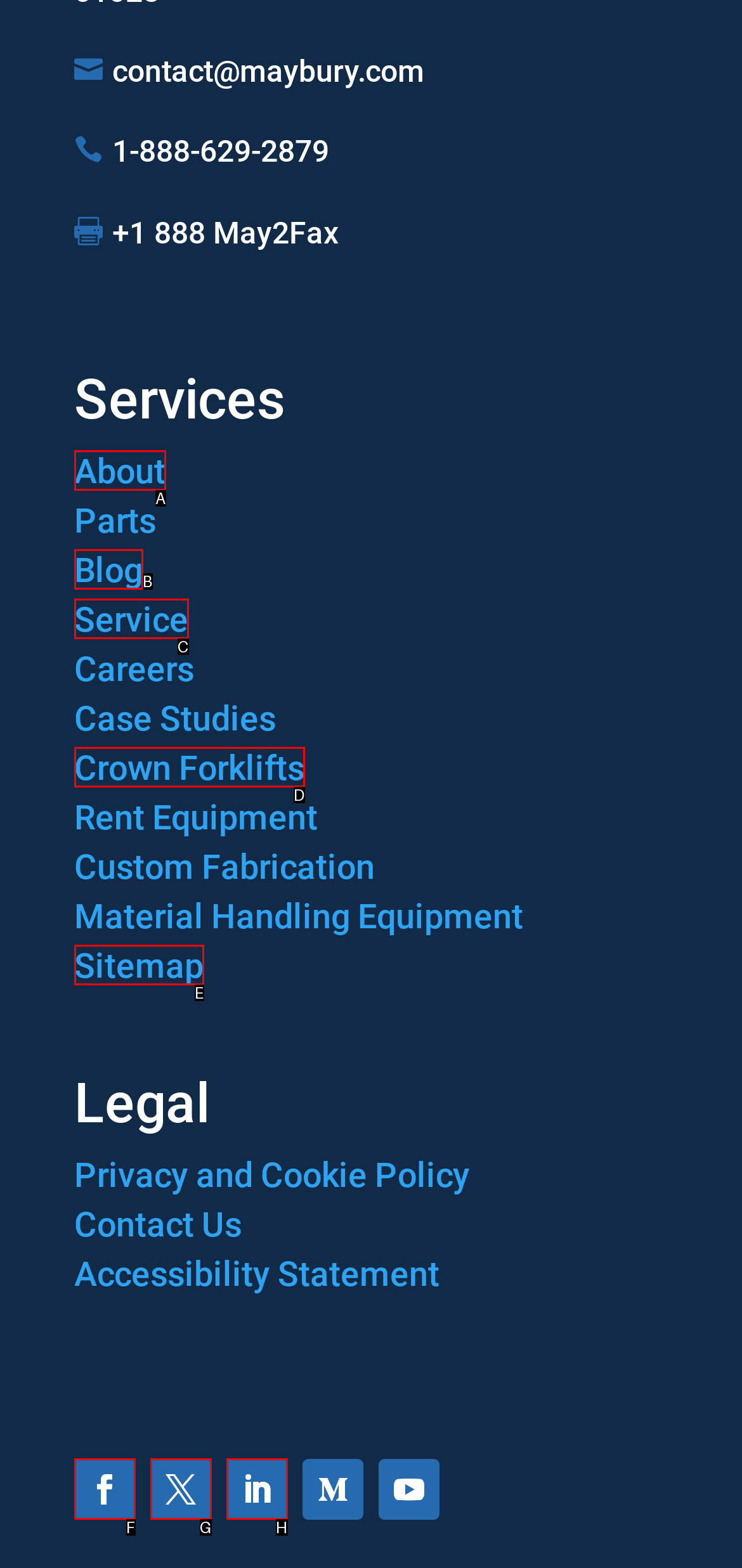Tell me which one HTML element best matches the description: Crown Forklifts Answer with the option's letter from the given choices directly.

D